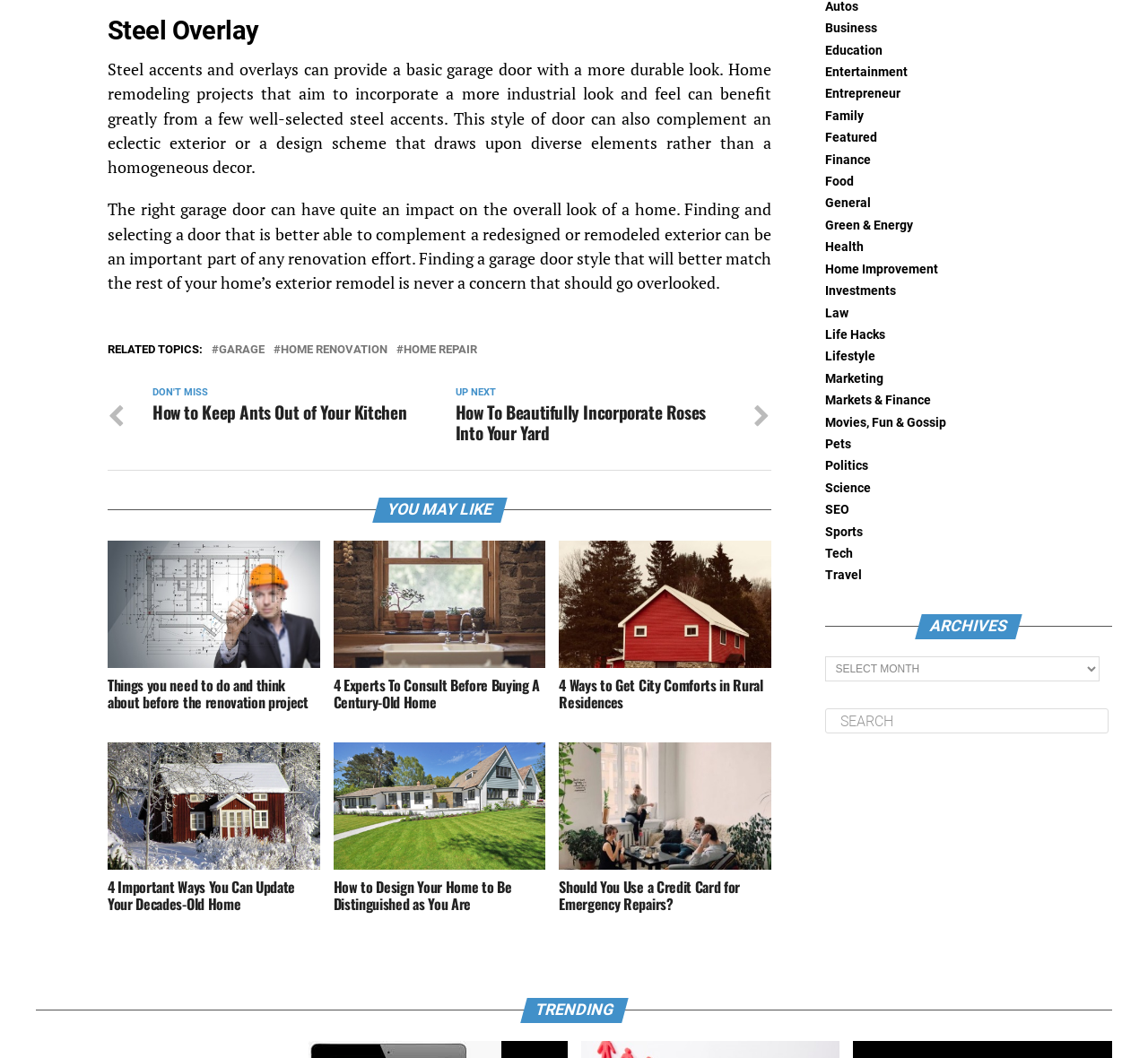How many categories are listed at the top right corner?
Based on the image, give a one-word or short phrase answer.

30